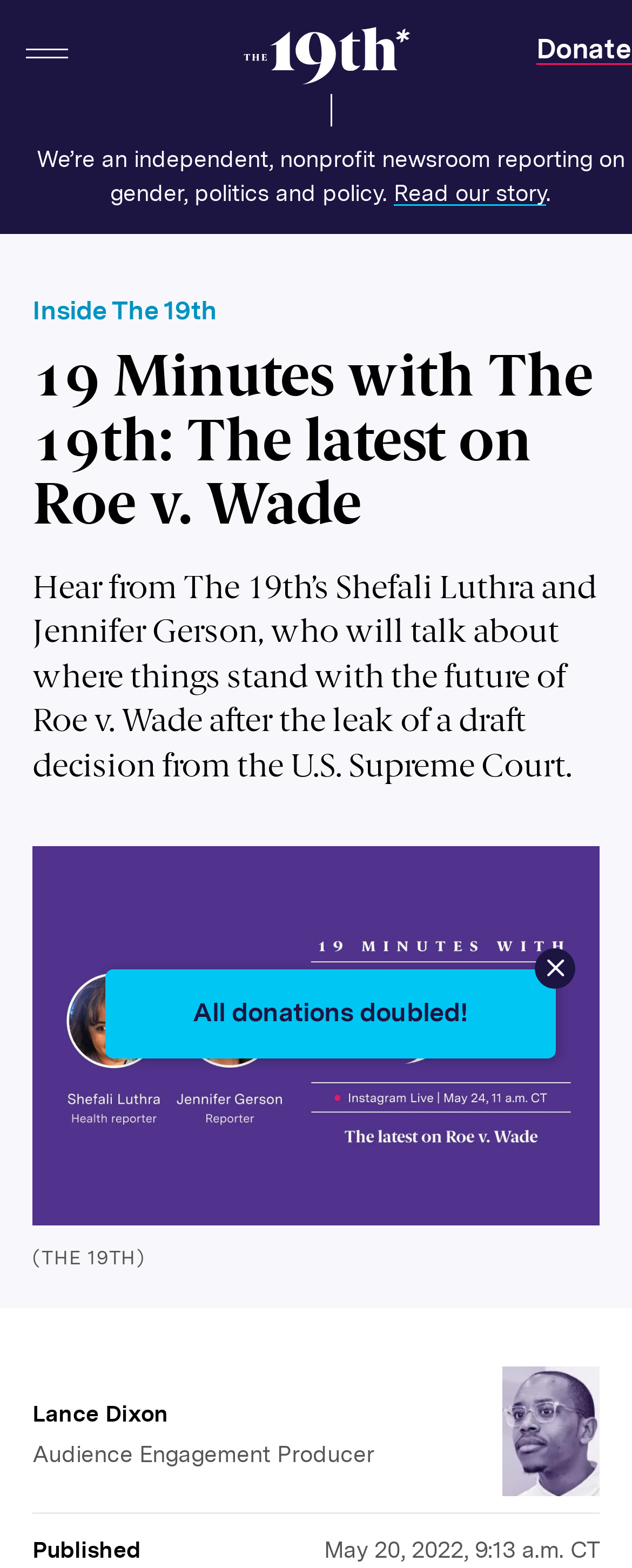From the webpage screenshot, identify the region described by Home. Provide the bounding box coordinates as (top-left x, top-left y, bottom-right x, bottom-right y), with each value being a floating point number between 0 and 1.

[0.385, 0.017, 0.662, 0.054]